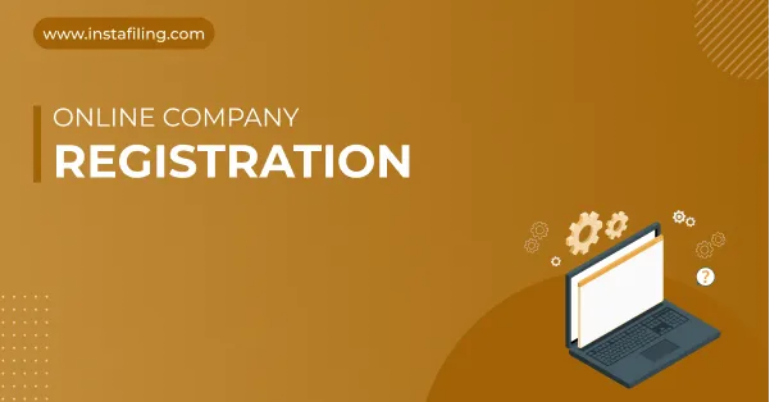What device is illustrated in the image?
Using the image, provide a concise answer in one word or a short phrase.

Laptop